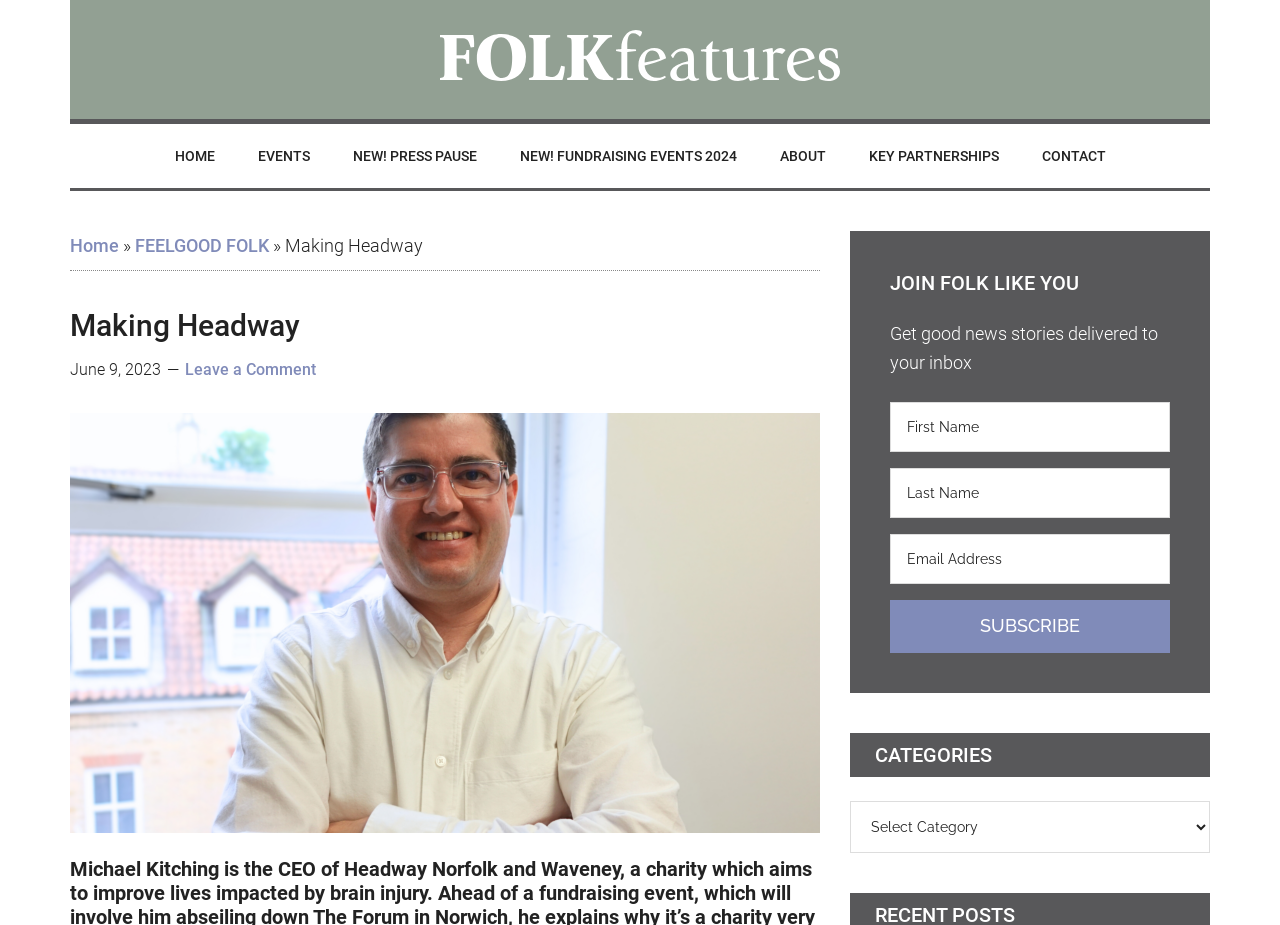What is the purpose of the 'Subscribe' button?
Refer to the image and respond with a one-word or short-phrase answer.

To receive good news stories